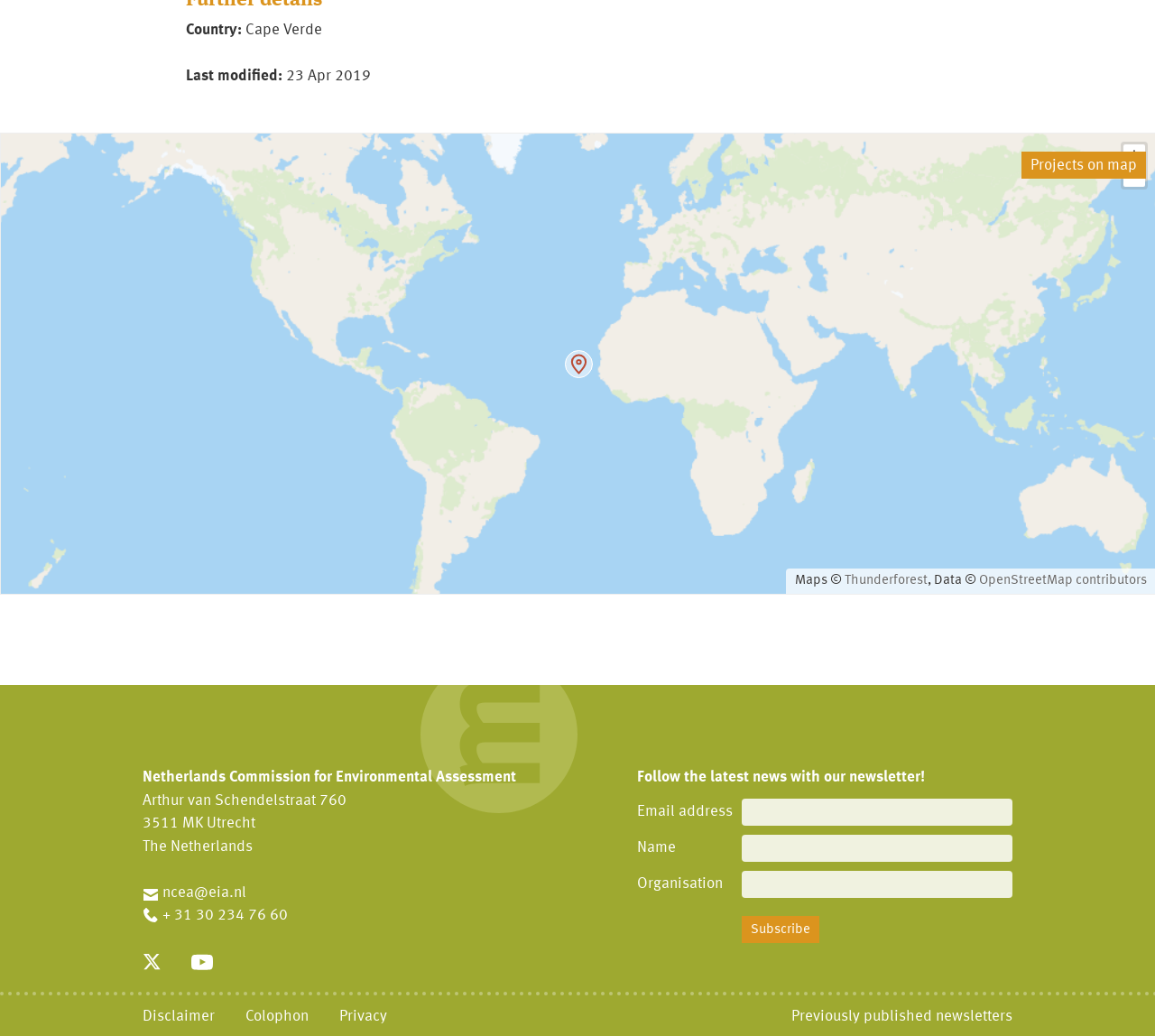What is the email address to contact the Netherlands Commission for Environmental Assessment?
Answer the question with a single word or phrase, referring to the image.

ncea@eia.nl